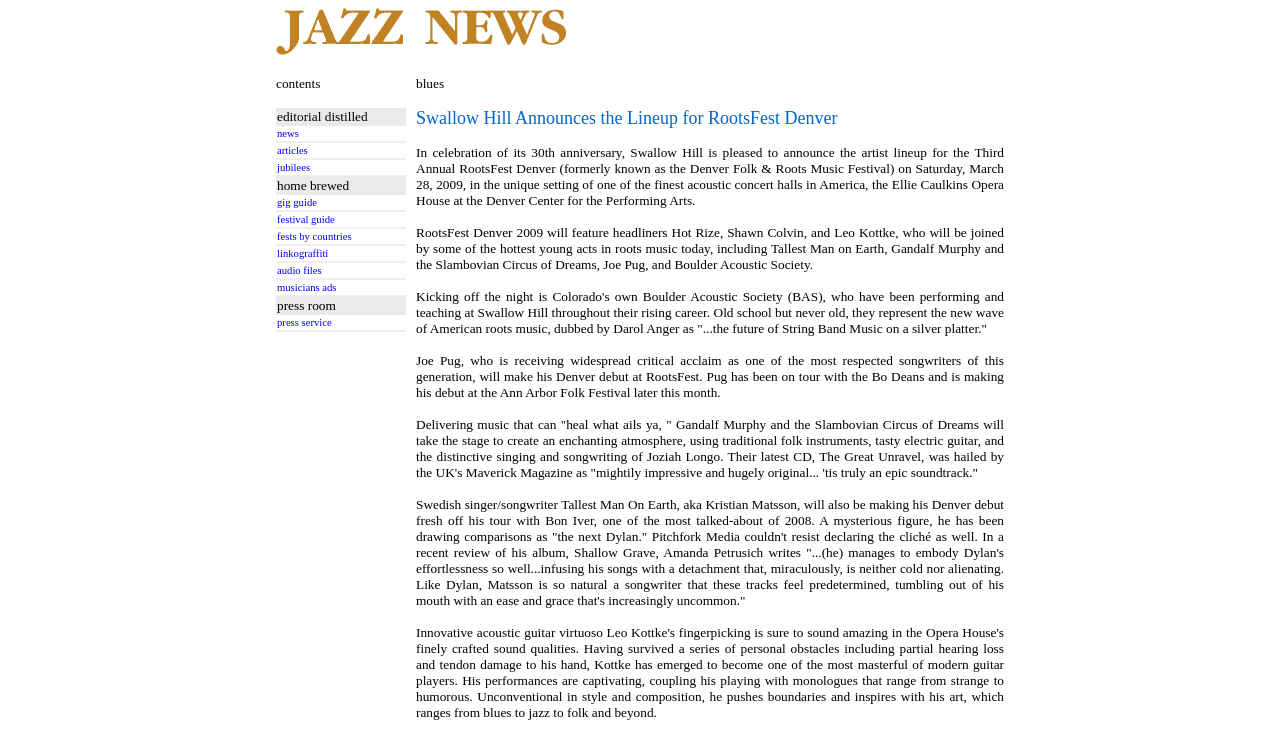Locate the bounding box coordinates of the clickable area needed to fulfill the instruction: "click gig guide".

[0.216, 0.268, 0.316, 0.283]